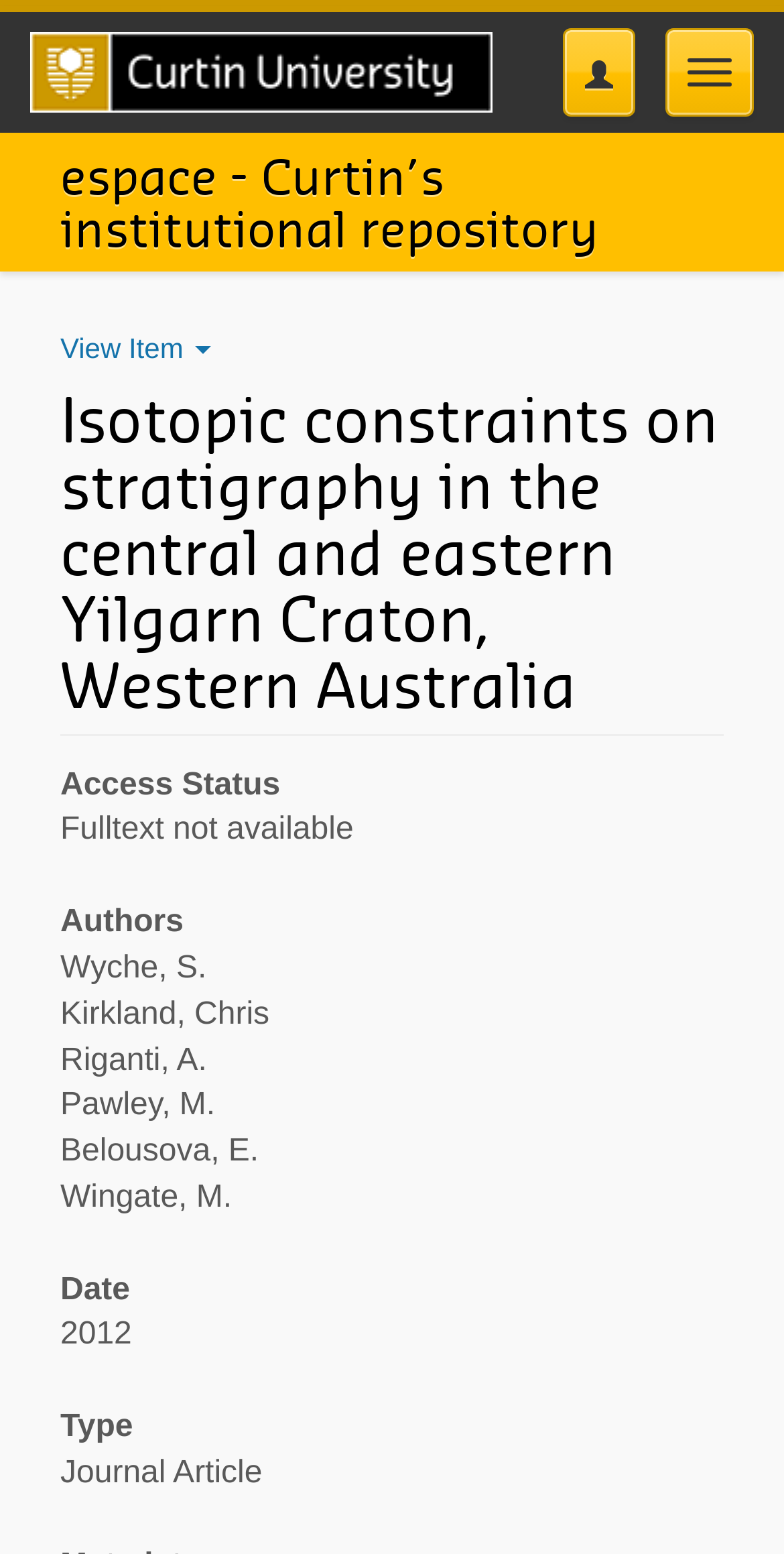Construct a comprehensive caption that outlines the webpage's structure and content.

The webpage appears to be a research article page from Curtin University's institutional repository, espace. At the top left, there is a link to the Curtin University Homepage, accompanied by a university logo image. On the top right, there are two buttons: "Toggle navigation" and another empty button.

Below the top section, there is a link to espace, which is Curtin's institutional repository, with a heading that matches the link text. To the right of this link, there is a "View Item" button.

The main content of the page is divided into sections, each with a heading. The first section is titled "Isotopic constraints on stratigraphy in the central and eastern Yilgarn Craton, Western Australia", which is also the title of the webpage. 

Below this section, there are several sections with headings, including "Access Status", "Authors", "Date", and "Type". The "Access Status" section indicates that the full text is not available. The "Authors" section lists six authors: Wyche, S., Kirkland, Chris, Riganti, A., Pawley, M., Belousova, E., and Wingate, M. The "Date" section shows the year 2012, and the "Type" section indicates that the article is a Journal Article.